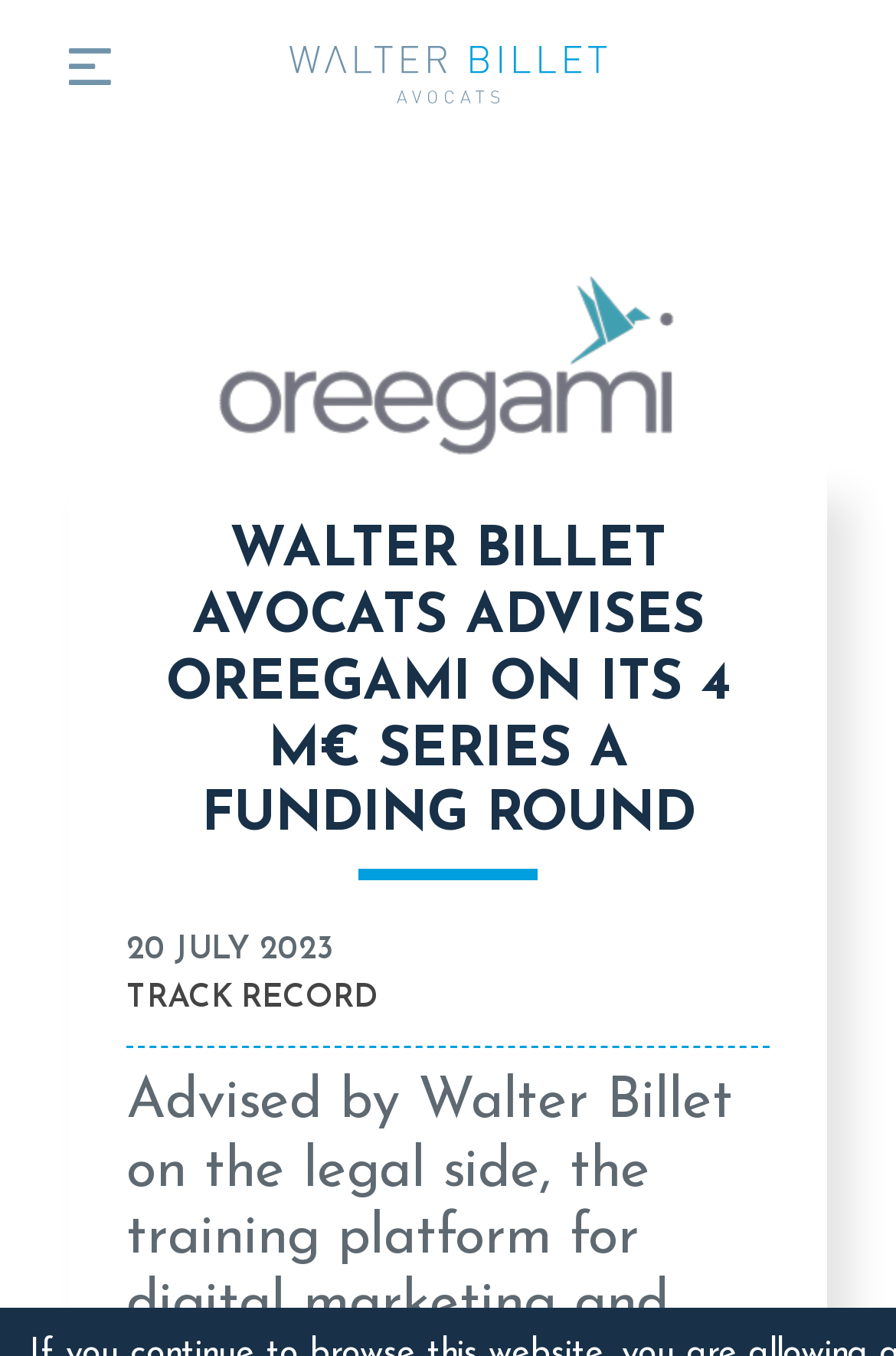What is the amount of the series A funding round?
Offer a detailed and exhaustive answer to the question.

I found the answer by looking at the main heading of the webpage, which mentions '4 M€ series A funding round'. This suggests that the amount of the series A funding round is 4 M€.